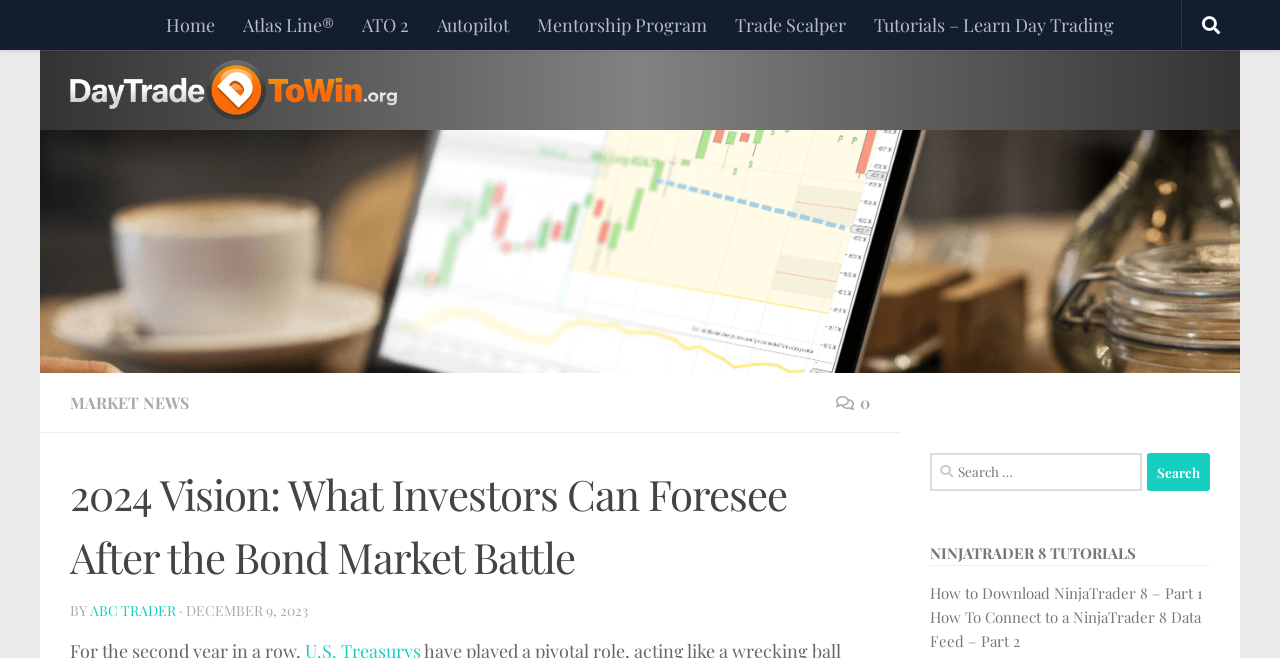Given the element description: "No Comments", predict the bounding box coordinates of the UI element it refers to, using four float numbers between 0 and 1, i.e., [left, top, right, bottom].

None